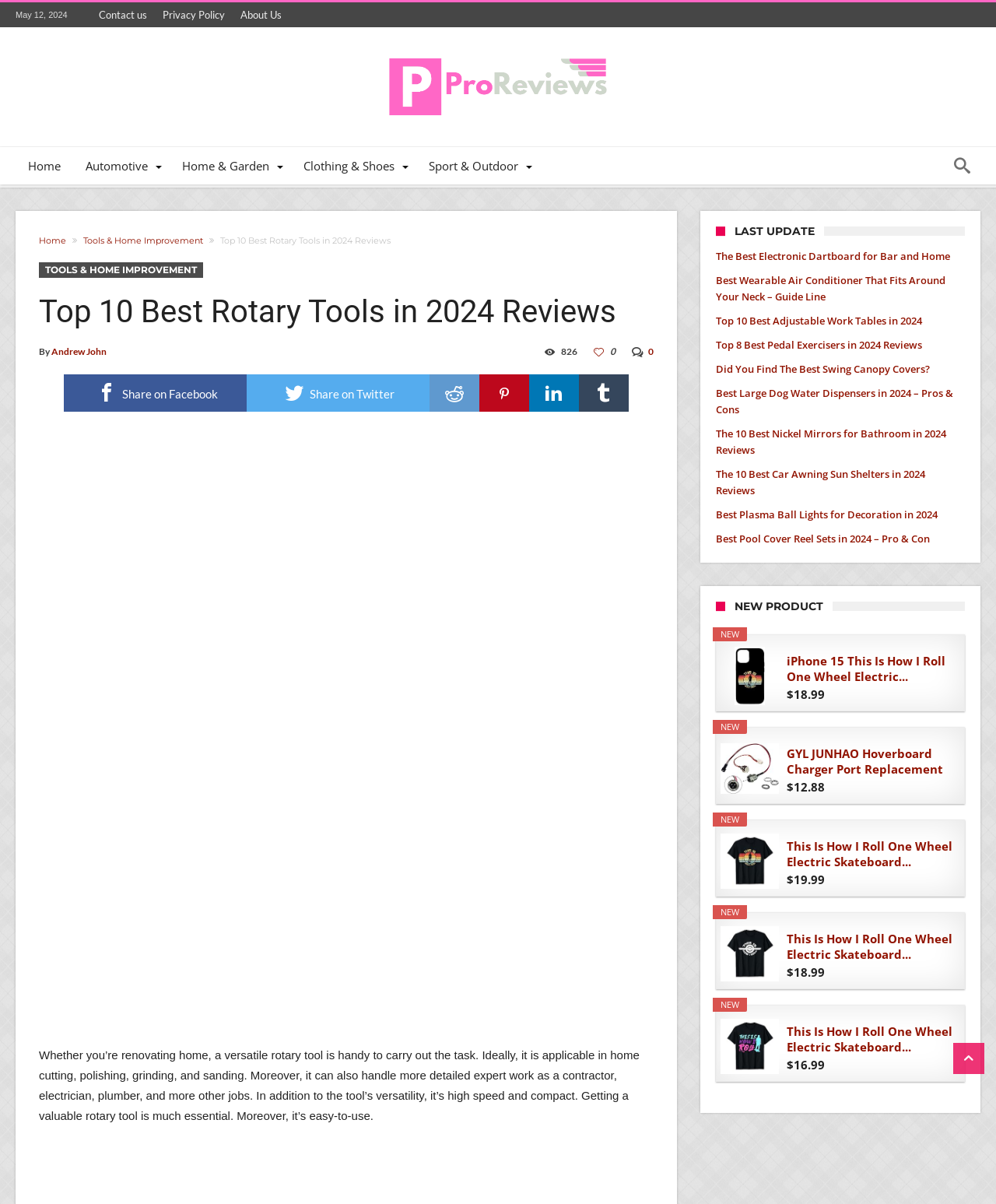Find the bounding box coordinates for the area you need to click to carry out the instruction: "Click on 'Home & Garden'". The coordinates should be four float numbers between 0 and 1, indicated as [left, top, right, bottom].

[0.17, 0.122, 0.292, 0.153]